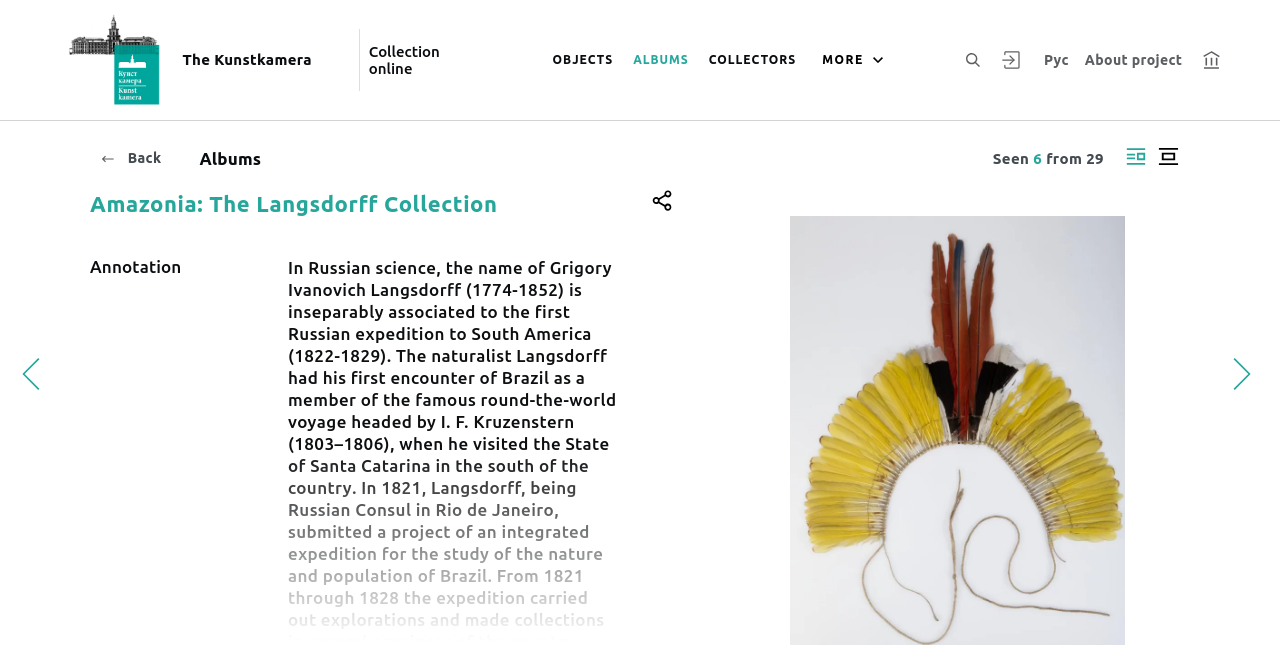How many albums are seen?
Answer the question in a detailed and comprehensive manner.

The number of albums seen can be found in the StaticText '29' near the top of the webpage, which is part of the text 'Albums Seen from 29'.